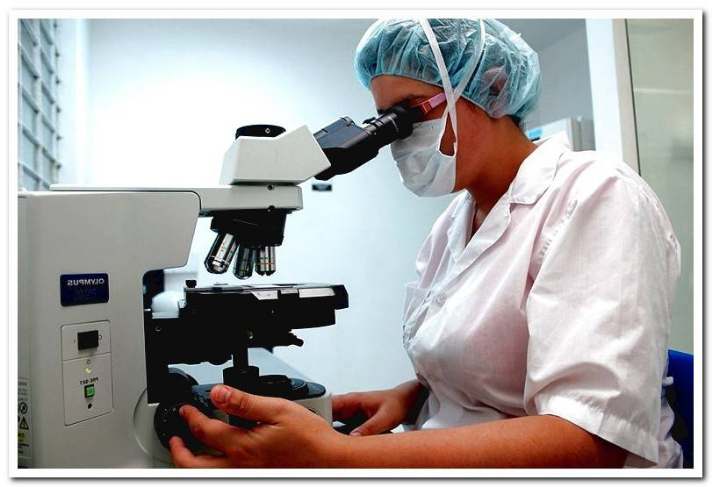Give a one-word or one-phrase response to the question:
What is the primary tool on the lab bench?

Microscope